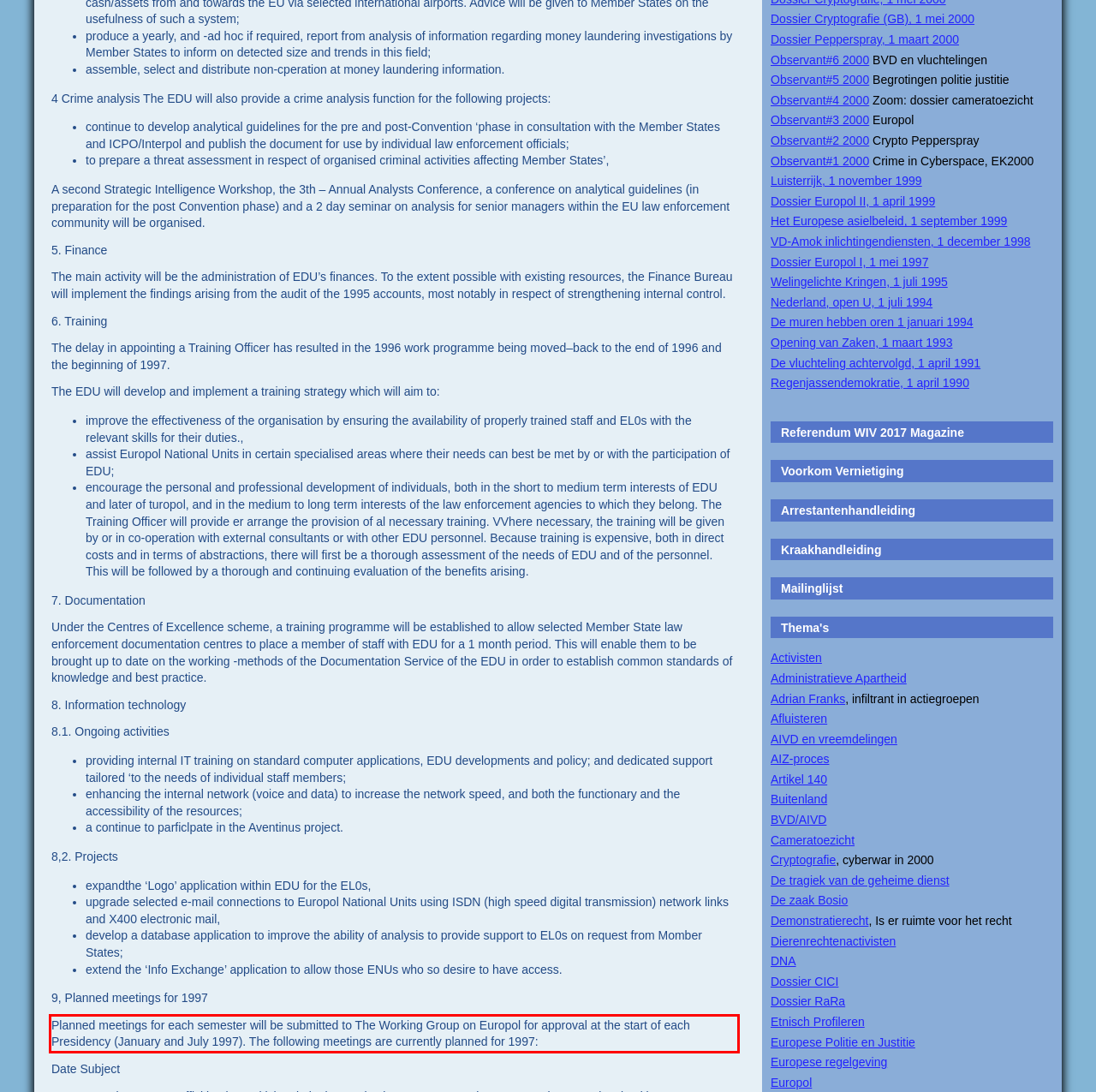Please examine the webpage screenshot and extract the text within the red bounding box using OCR.

Planned meetings for each semester will be submitted to The Working Group on Europol for approval at the start of each Presidency (January and July 1997). The following meetings are currently planned for 1997: